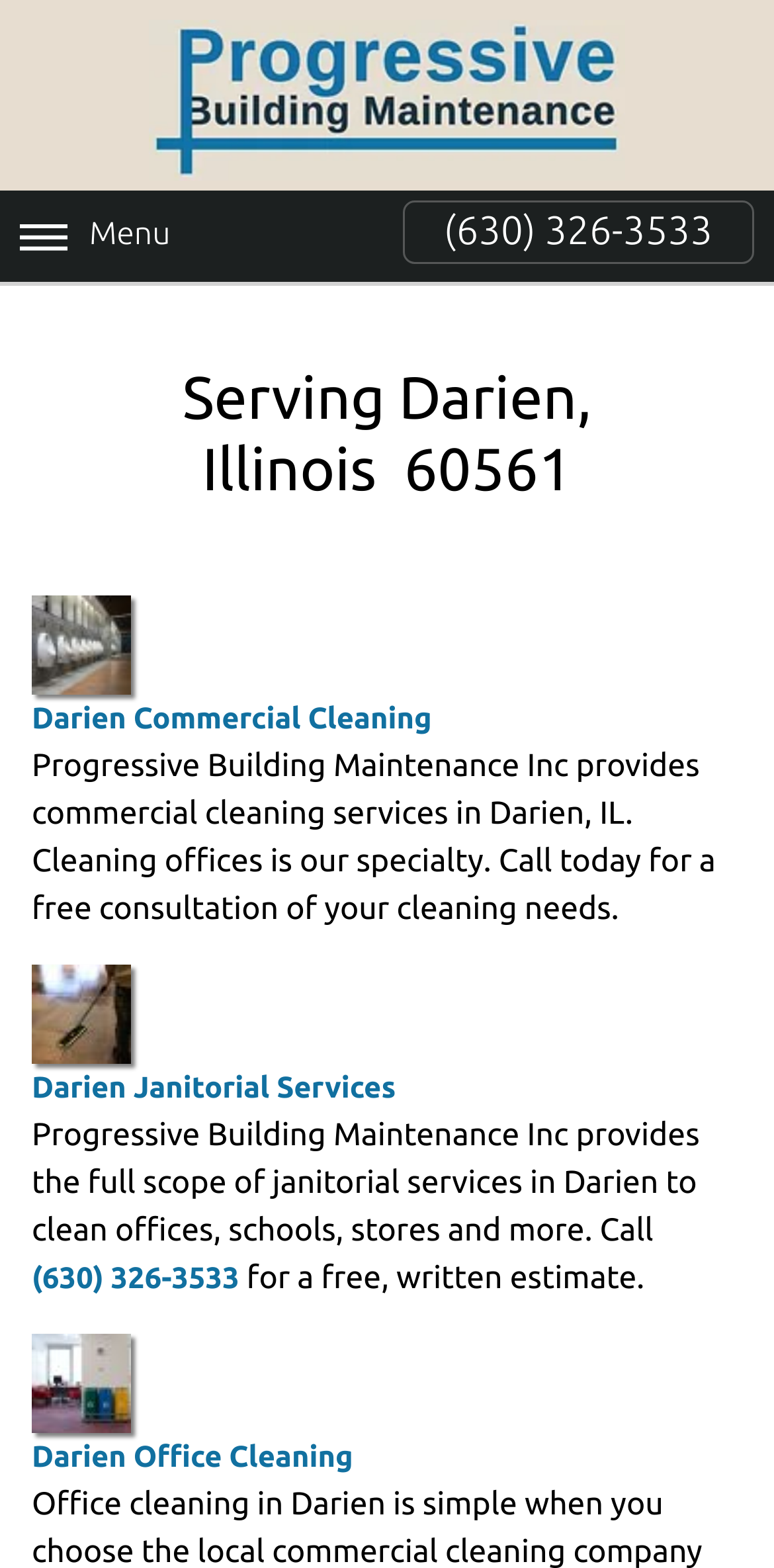What is the phone number?
Offer a detailed and exhaustive answer to the question.

The phone number is obtained from the link element at the top of the webpage, which has the text '(630) 326-3533'.